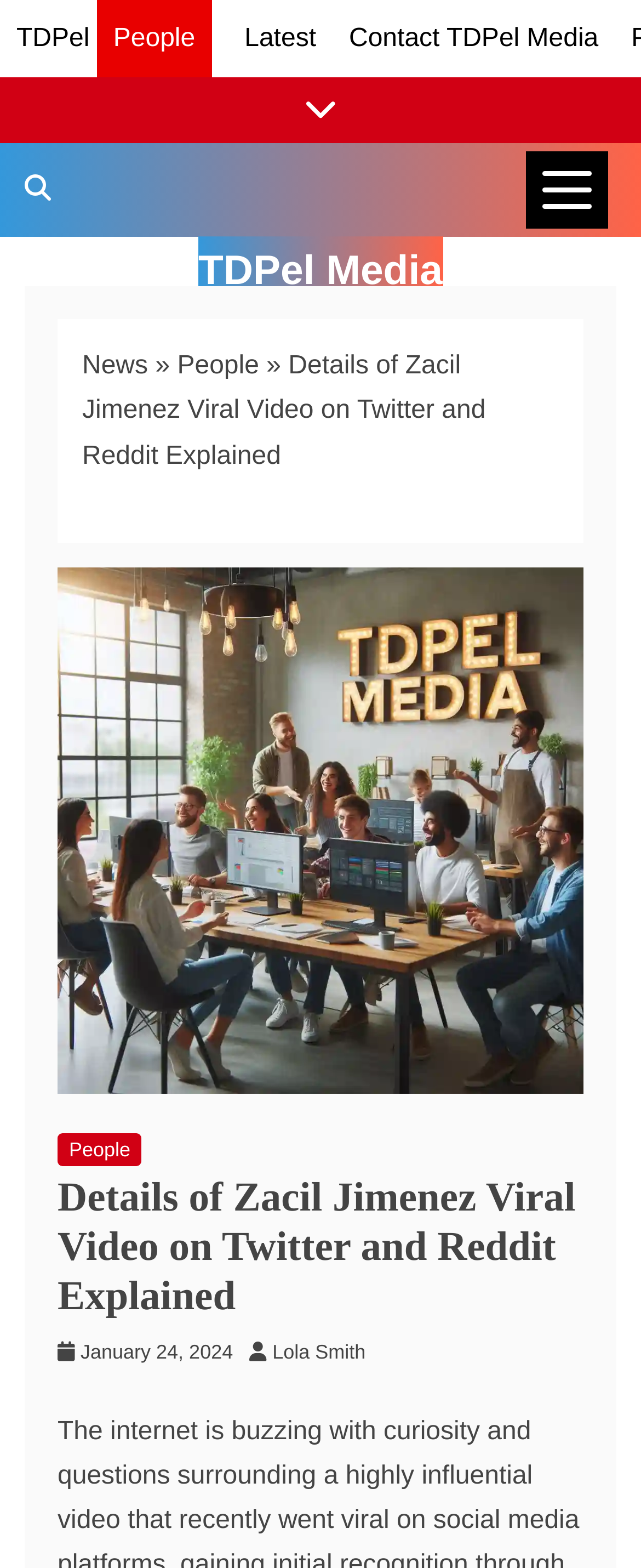Based on the description "January 24, 2024January 24, 2024", find the bounding box of the specified UI element.

[0.126, 0.855, 0.363, 0.87]